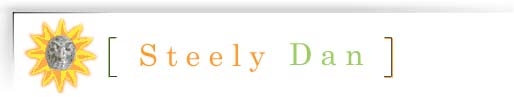Answer the question with a single word or phrase: 
What genre of music is Steely Dan known for?

jazz and rock fusion